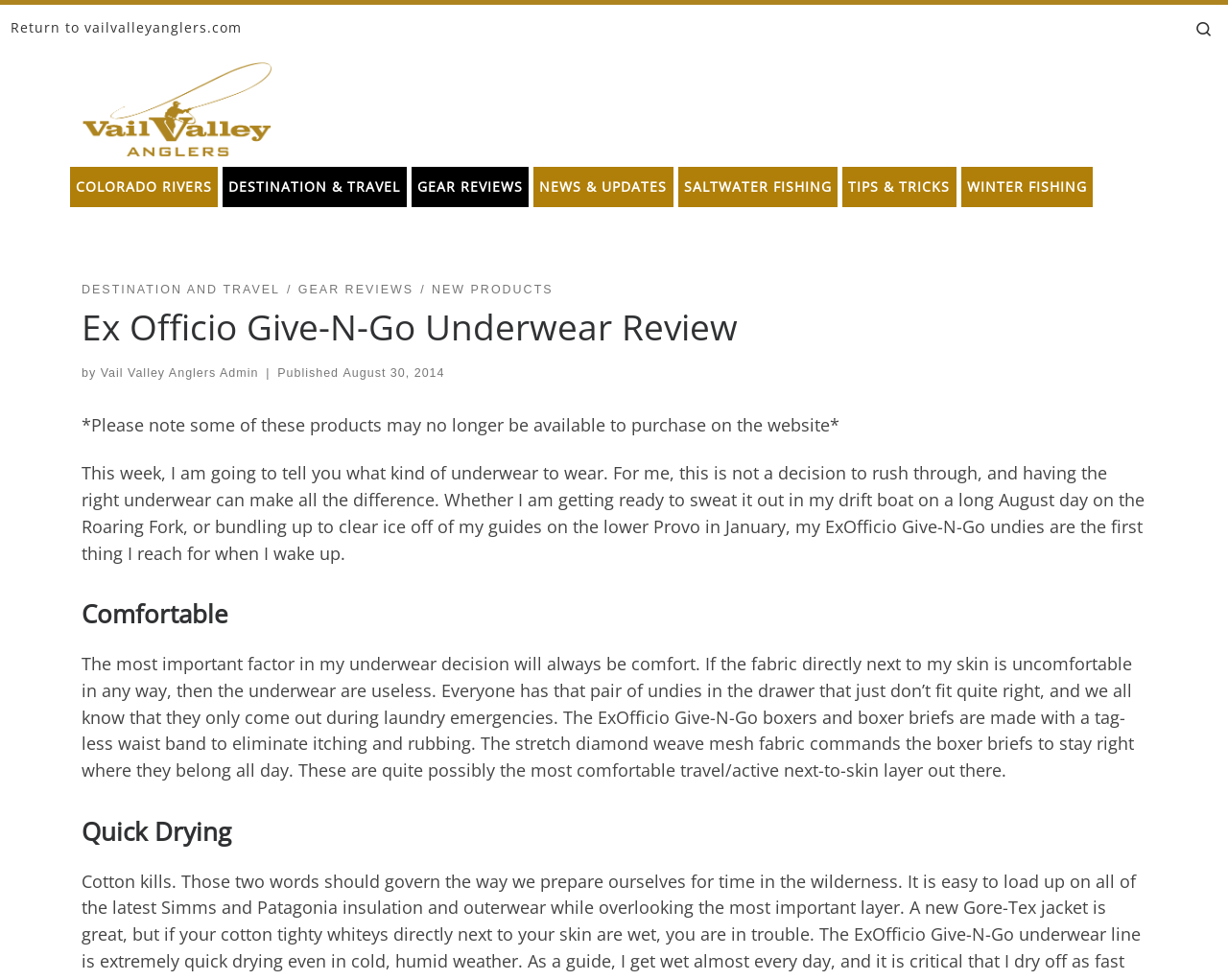What feature of the Ex Officio Give-N-Go underwear is mentioned?
Answer the question with a detailed and thorough explanation.

The heading 'Quick Drying' and the text describing the fabric and mesh material suggest that one of the key features of the Ex Officio Give-N-Go underwear is its quick-drying ability.